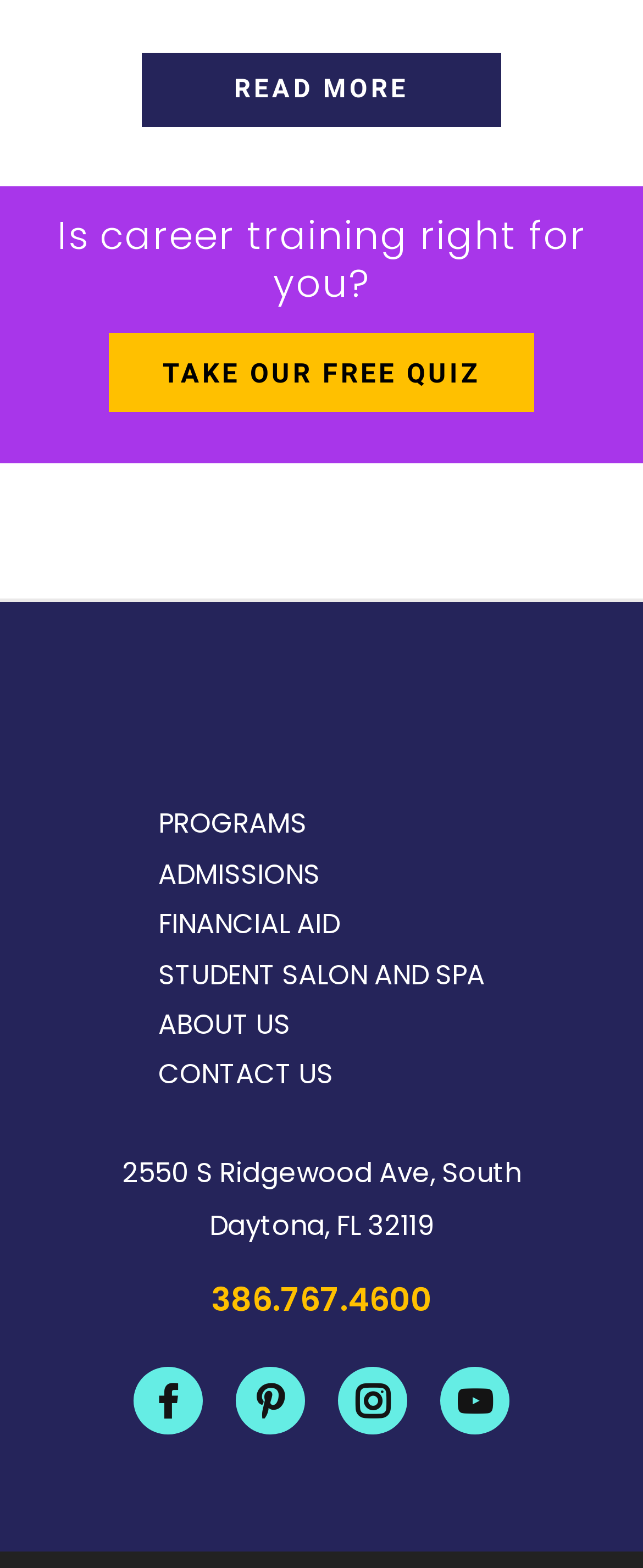Using the elements shown in the image, answer the question comprehensively: What is the phone number of the institution?

The phone number of the institution can be found in the footer section, which is '386.767.4600'.